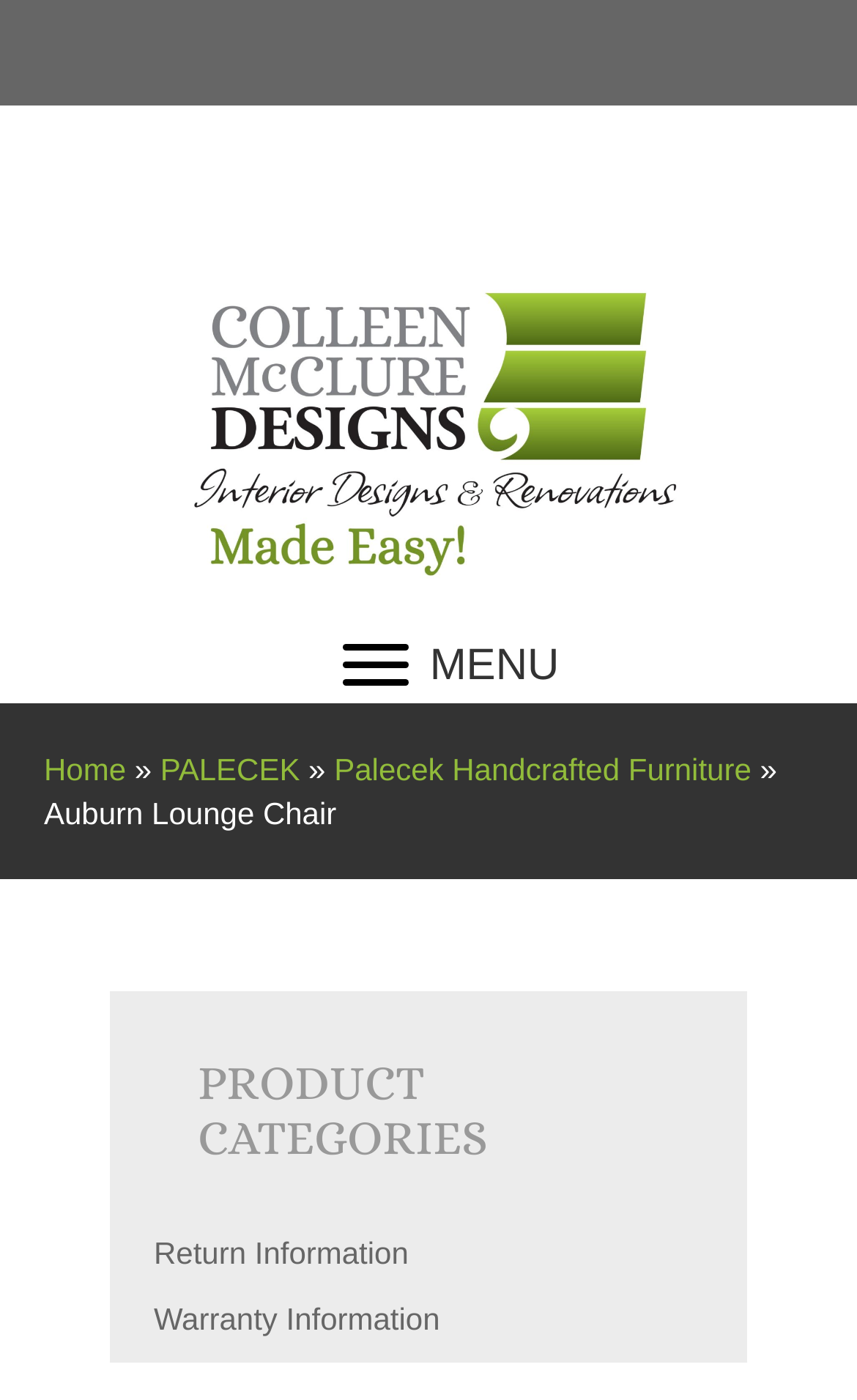Find and provide the bounding box coordinates for the UI element described here: "PALECEK". The coordinates should be given as four float numbers between 0 and 1: [left, top, right, bottom].

[0.187, 0.533, 0.35, 0.565]